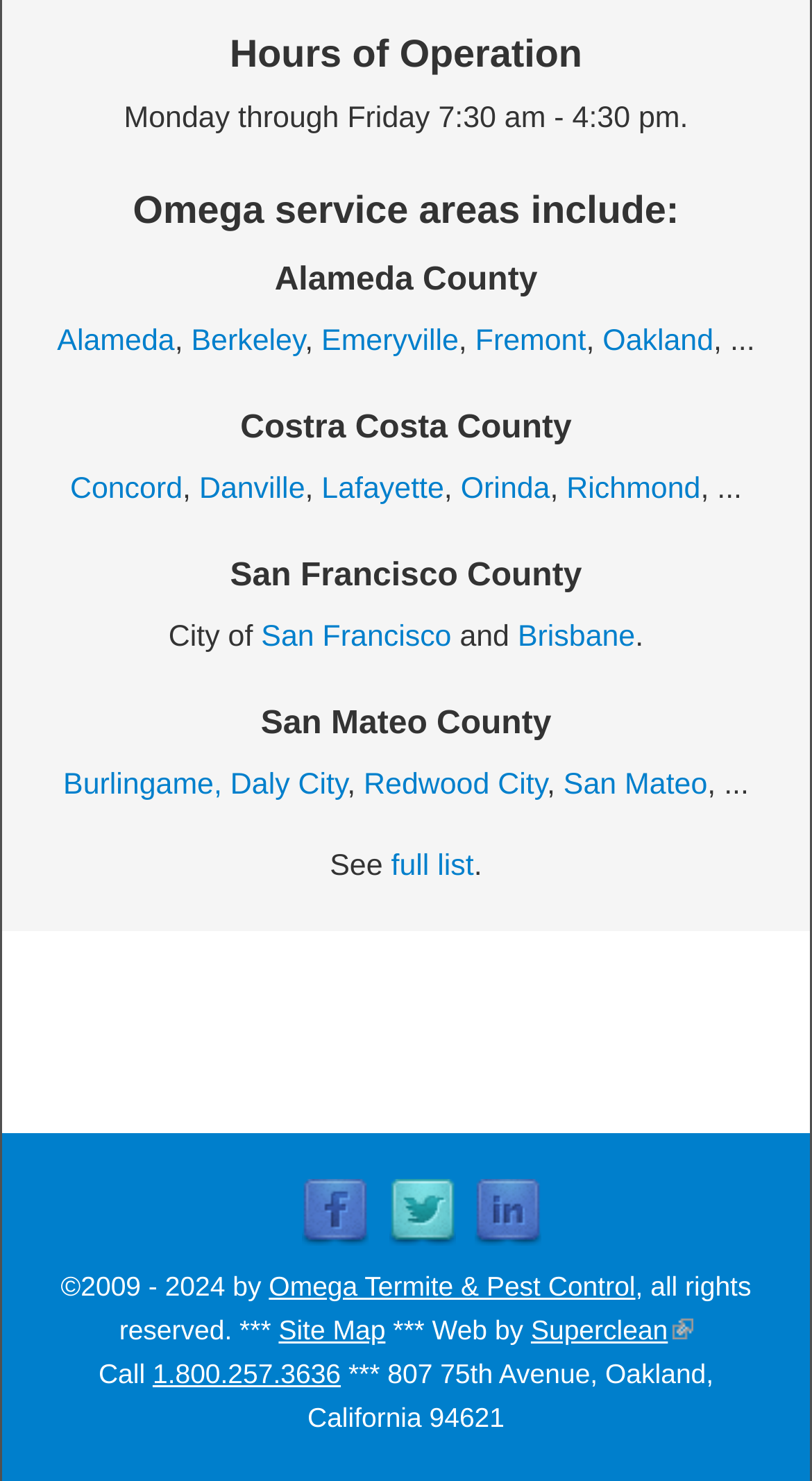Provide a short answer to the following question with just one word or phrase: Where is Omega located?

807 75th Avenue, Oakland, California 94621